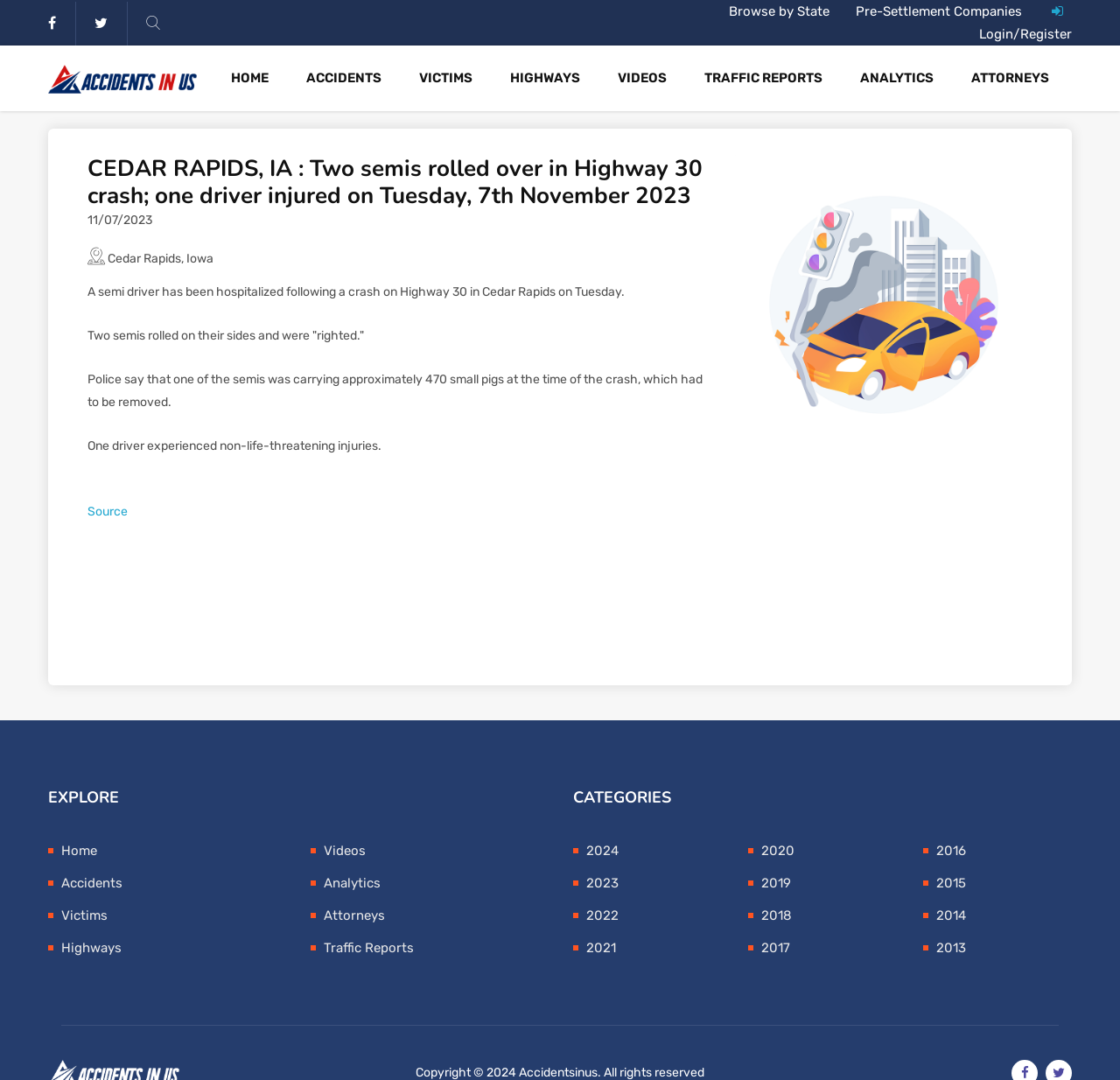Please give a succinct answer to the question in one word or phrase:
What is the condition of the driver's injuries?

non-life-threatening